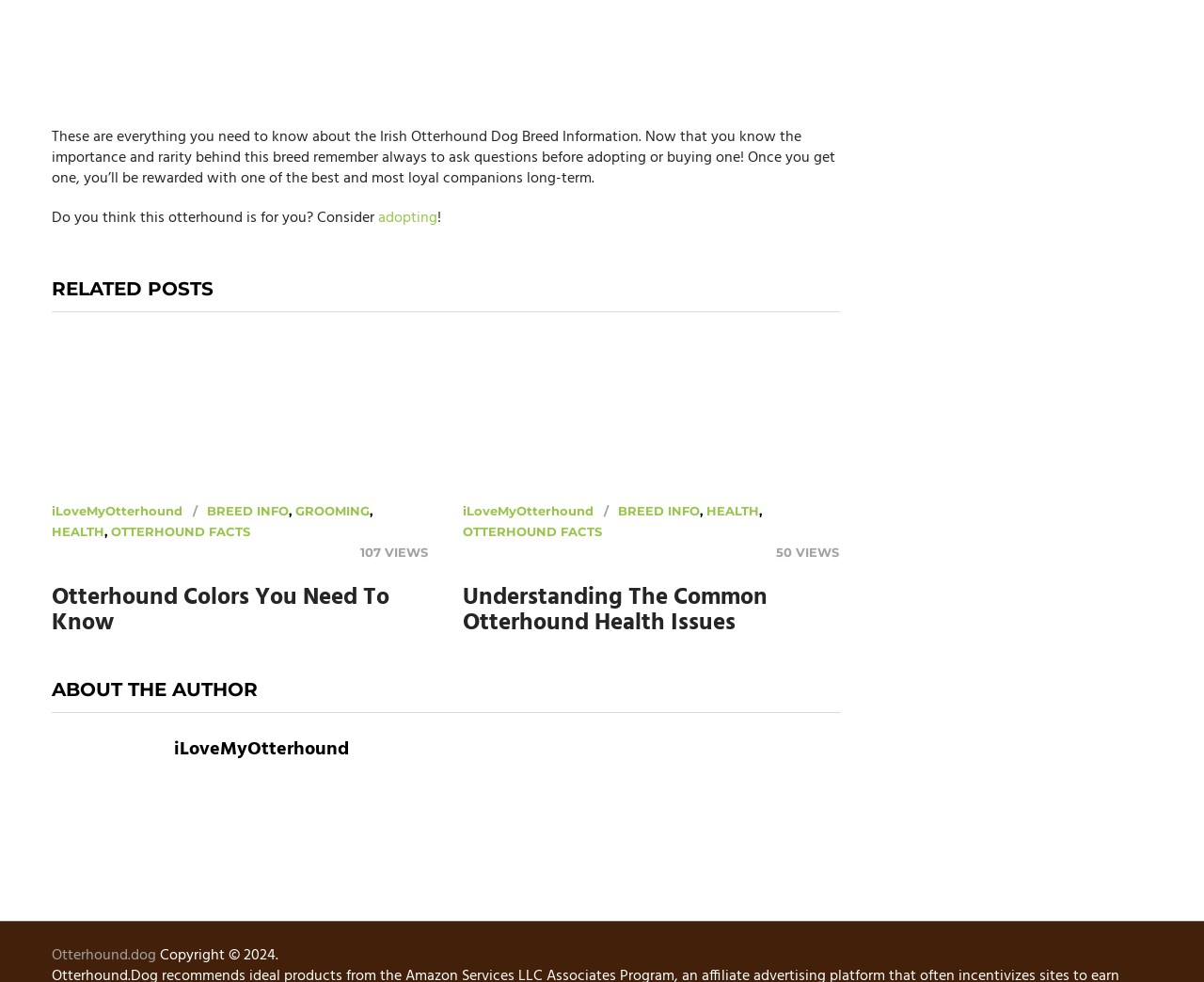Locate the bounding box coordinates of the clickable part needed for the task: "Check What's New?".

None